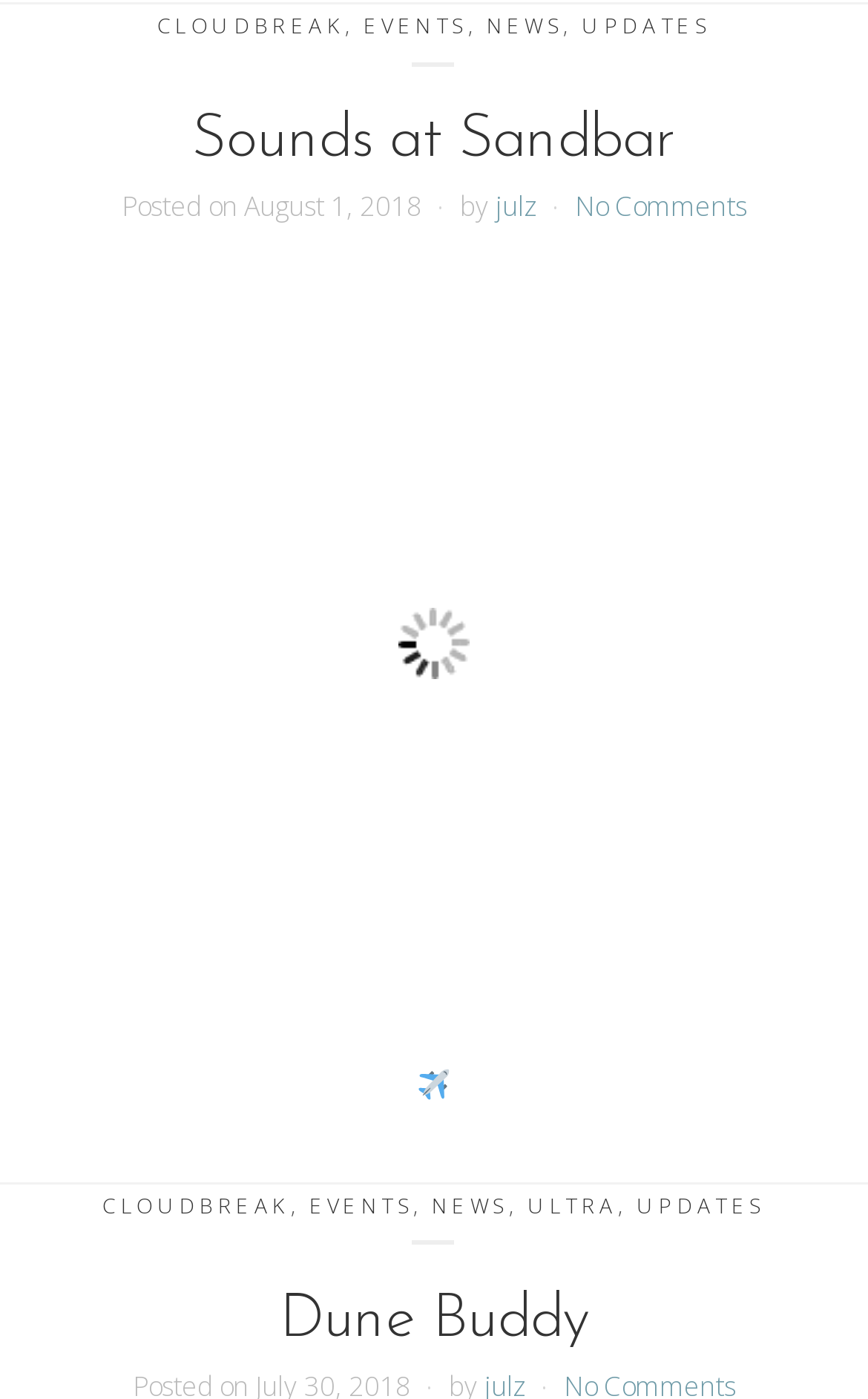Highlight the bounding box coordinates of the region I should click on to meet the following instruction: "Click on Dune Buddy".

[0.322, 0.921, 0.678, 0.966]